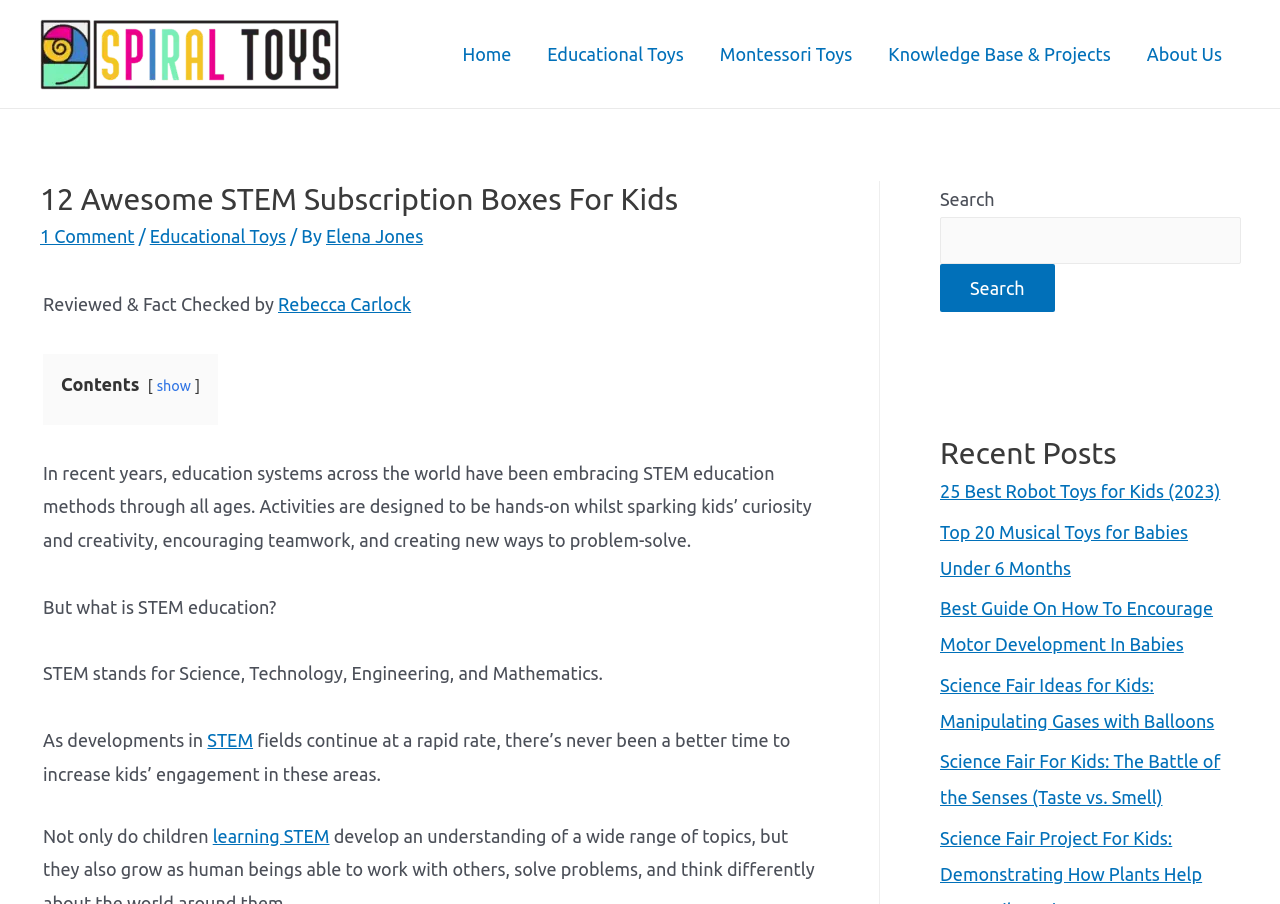Extract the main heading from the webpage content.

12 Awesome STEM Subscription Boxes For Kids